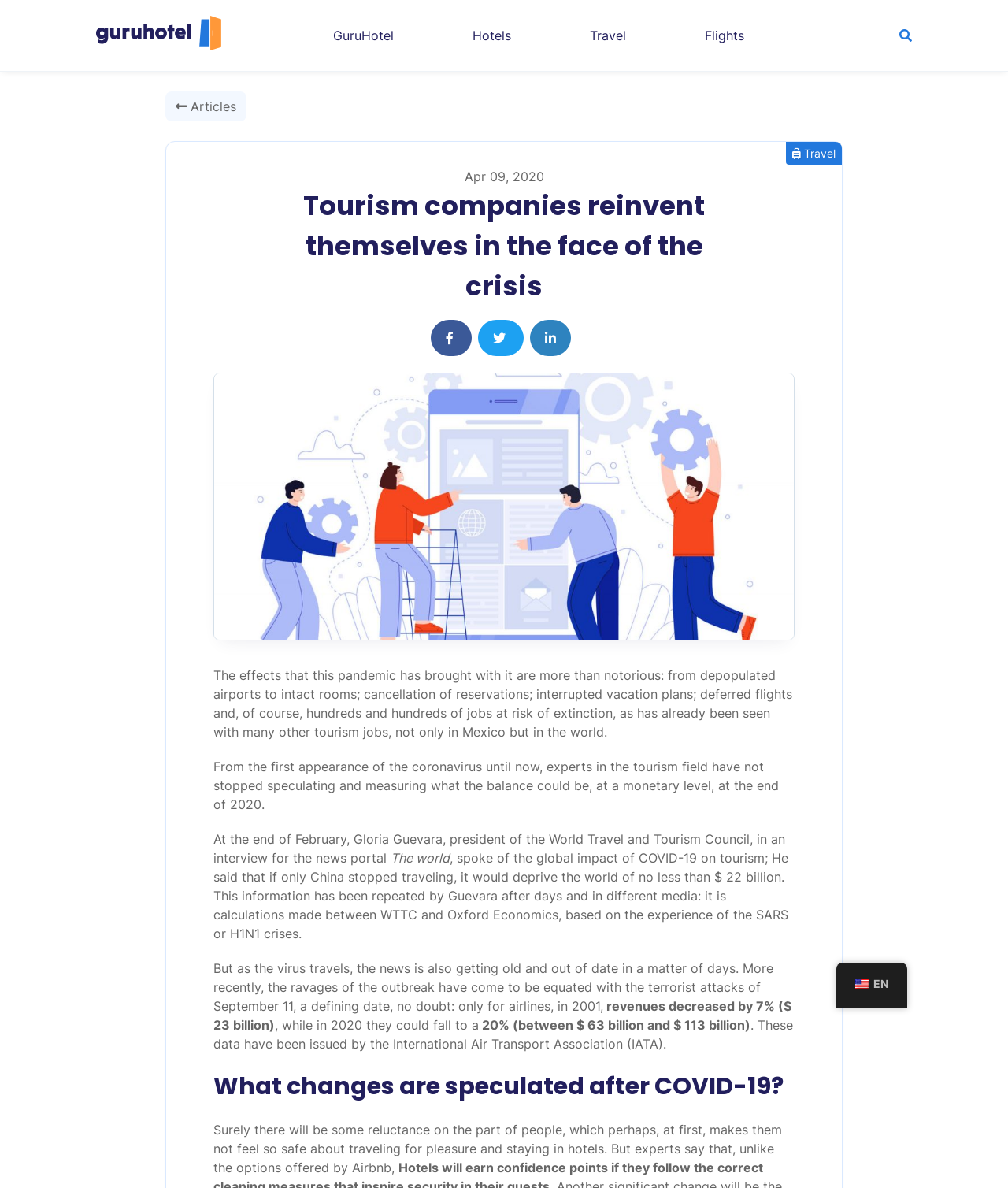Provide the bounding box coordinates for the area that should be clicked to complete the instruction: "Click on GuruHotel".

[0.291, 0.017, 0.43, 0.043]